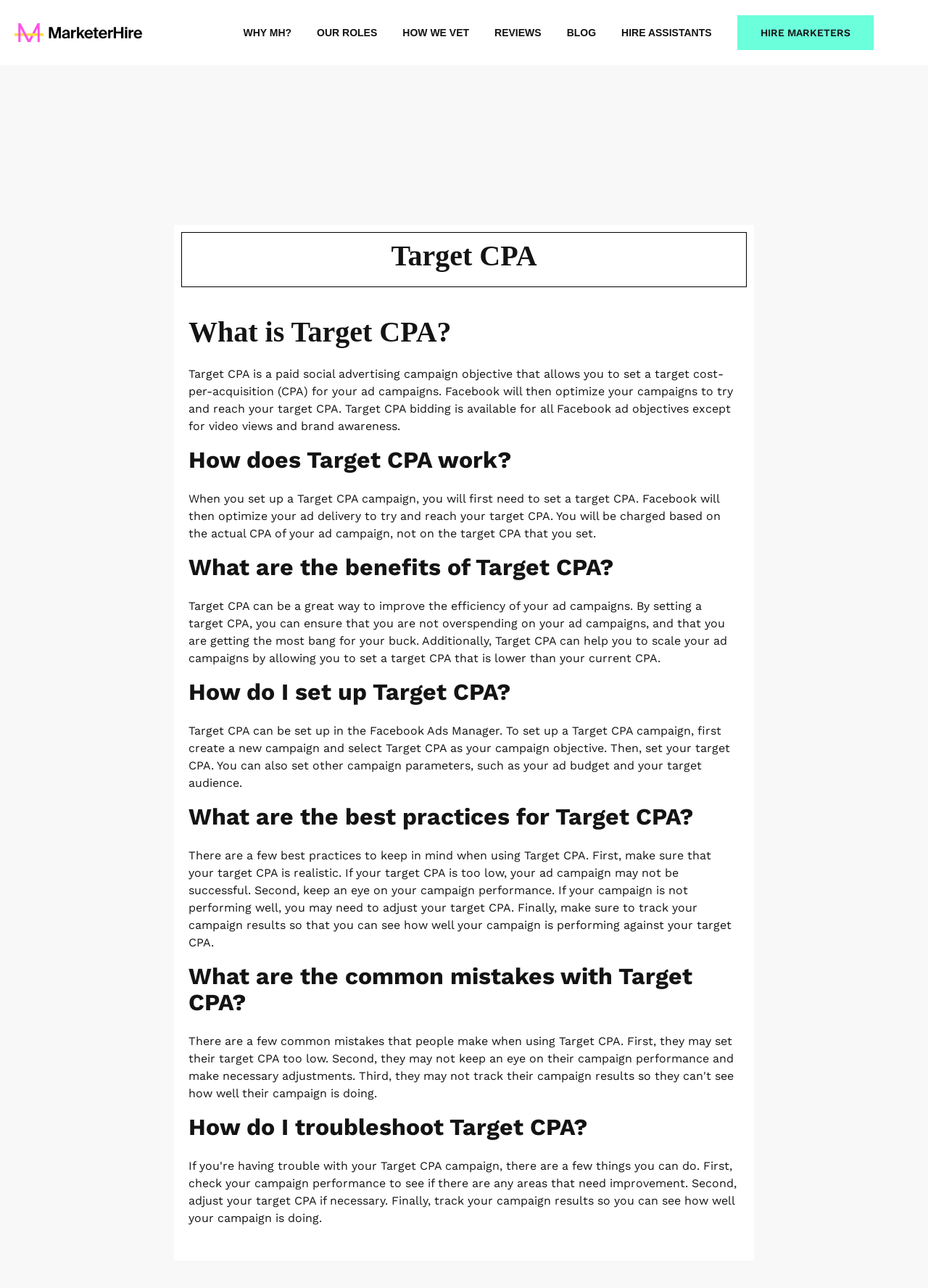Analyze and describe the webpage in a detailed narrative.

The webpage is about Target CPA, a Google Ads tool that allows users to set a desired cost-per-acquisition (CPA) for their ad campaigns. At the top of the page, there are several links, including "WHY MH?", "OUR ROLES", "HOW WE VET", "REVIEWS", "BLOG", "HIRE ASSISTANTS", and "HIRE MARKETERS", which are aligned horizontally and take up about half of the page width.

Below the links, there is a large heading "Target CPA" that spans almost the entire page width. Following this heading, there are several sections, each with a heading and a block of text. The sections are arranged vertically, with the headings "What is Target CPA?", "How does Target CPA work?", "What are the benefits of Target CPA?", "How do I set up Target CPA?", "What are the best practices for Target CPA?", "What are the common mistakes with Target CPA?", and "How do I troubleshoot Target CPA?".

Each section provides detailed information about Target CPA, including its definition, how it works, its benefits, setup process, best practices, common mistakes, and troubleshooting. The text is organized in a clear and concise manner, making it easy to read and understand.